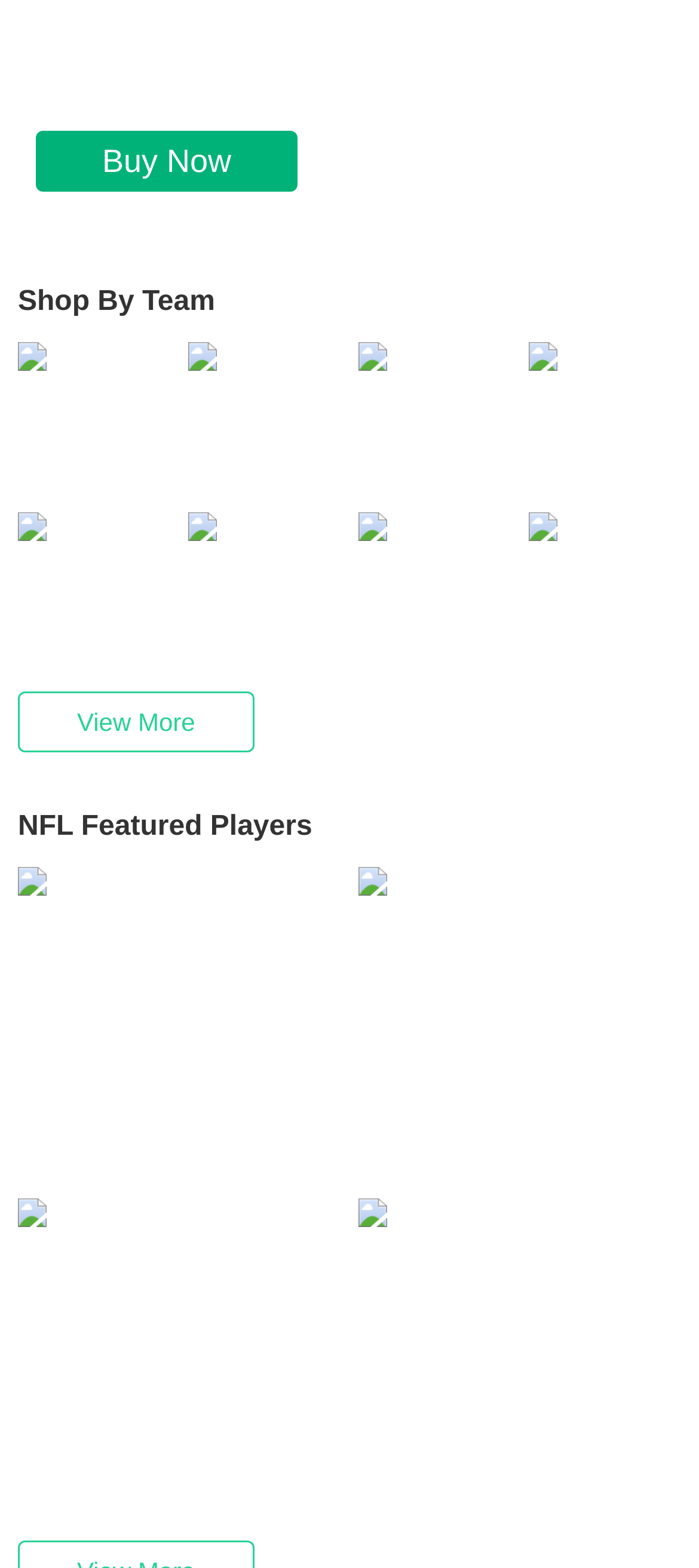Using the information from the screenshot, answer the following question thoroughly:
What is the call-to-action button above the 'Shop By Team' section?

The call-to-action button above the 'Shop By Team' section is 'Buy Now', which is a link that allows users to purchase jerseys immediately.